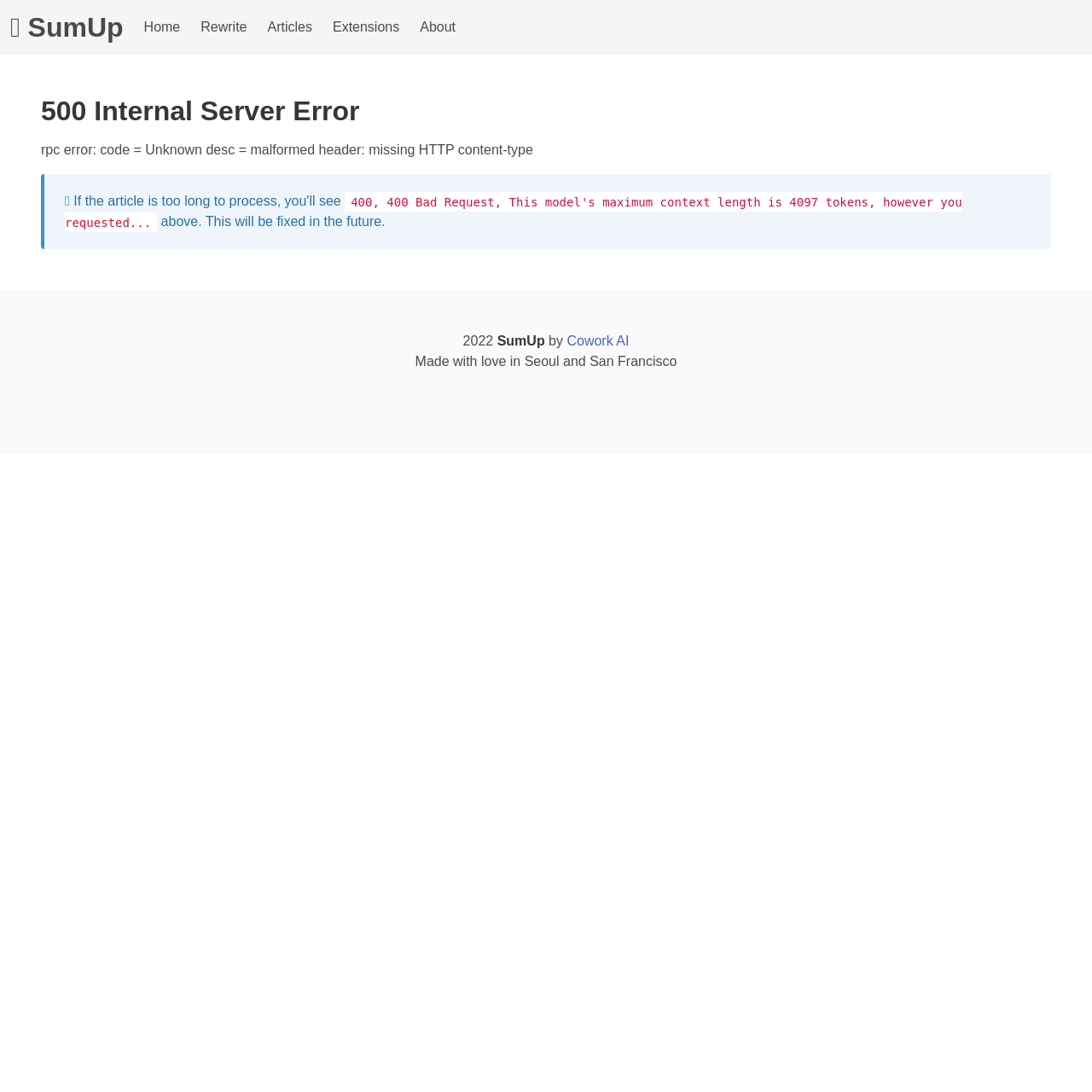Answer with a single word or phrase: 
What are the two cities mentioned at the bottom of the webpage?

Seoul and San Francisco